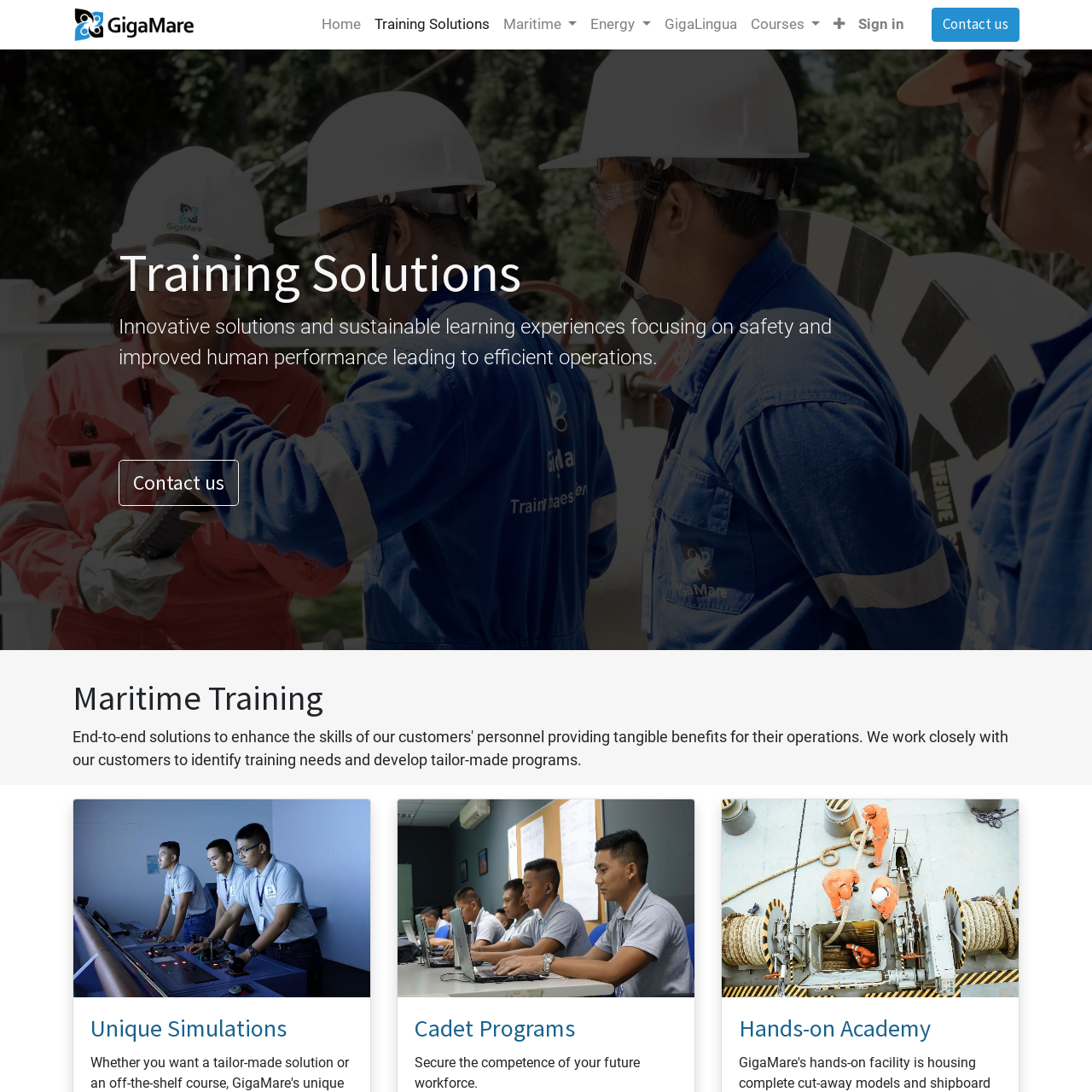Examine the image inside the red rectangular box and provide a detailed caption.

The image features the logo of GigaMare Inc., a company dedicated to providing innovative training solutions. The logo is likely designed to convey professionalism and a strong identity within the maritime and energy training sectors. Its simple, yet impactful design might reflect the company’s commitment to safety and improved human performance, indicative of its focus on efficient operations and sustainable learning experiences in those fields. The logo is prominently placed within the context of a webpage that emphasizes GigaMare's offerings, such as maritime training and cadet programs, showcasing their role in developing the competencies necessary for the future workforce.